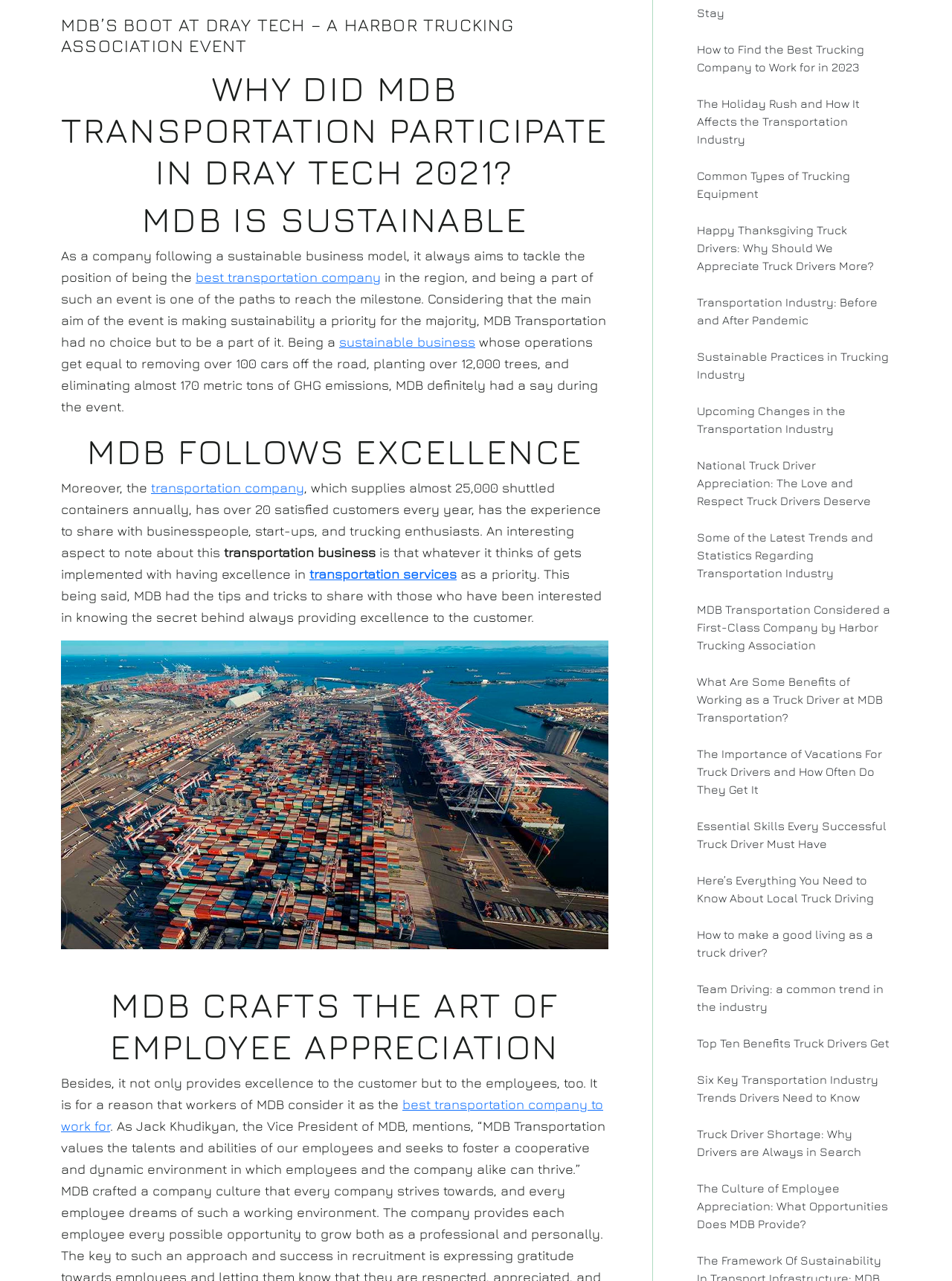What is the benefit of MDB Transportation's sustainable operations?
Please answer the question with as much detail and depth as you can.

According to the webpage, MDB Transportation's sustainable operations are equivalent to removing over 100 cars off the road, planting over 12,000 trees, and eliminating almost 170 metric tons of GHG emissions, which is a significant environmental benefit.